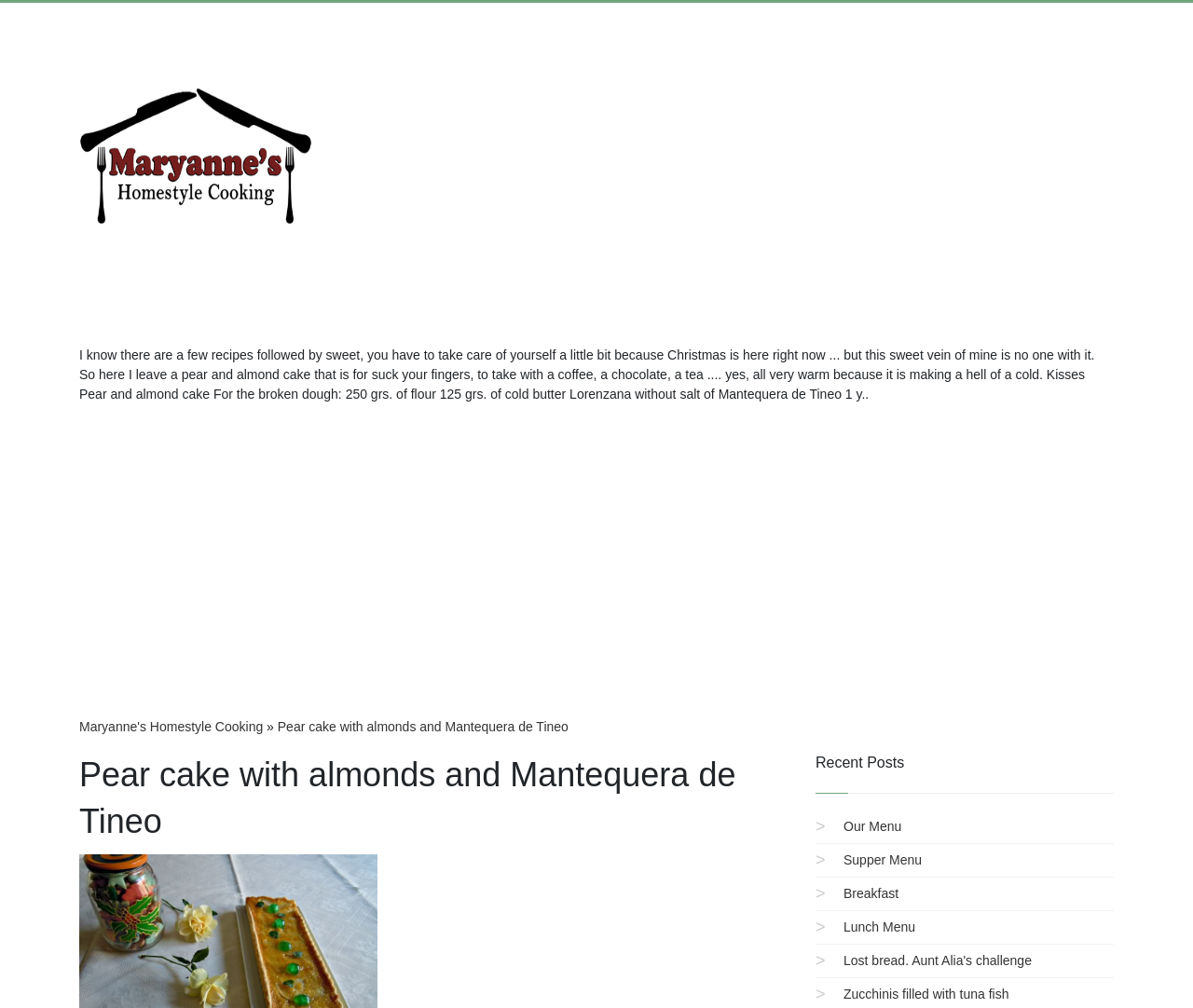Specify the bounding box coordinates of the element's region that should be clicked to achieve the following instruction: "View the Recent Posts section". The bounding box coordinates consist of four float numbers between 0 and 1, in the format [left, top, right, bottom].

[0.684, 0.749, 0.758, 0.764]